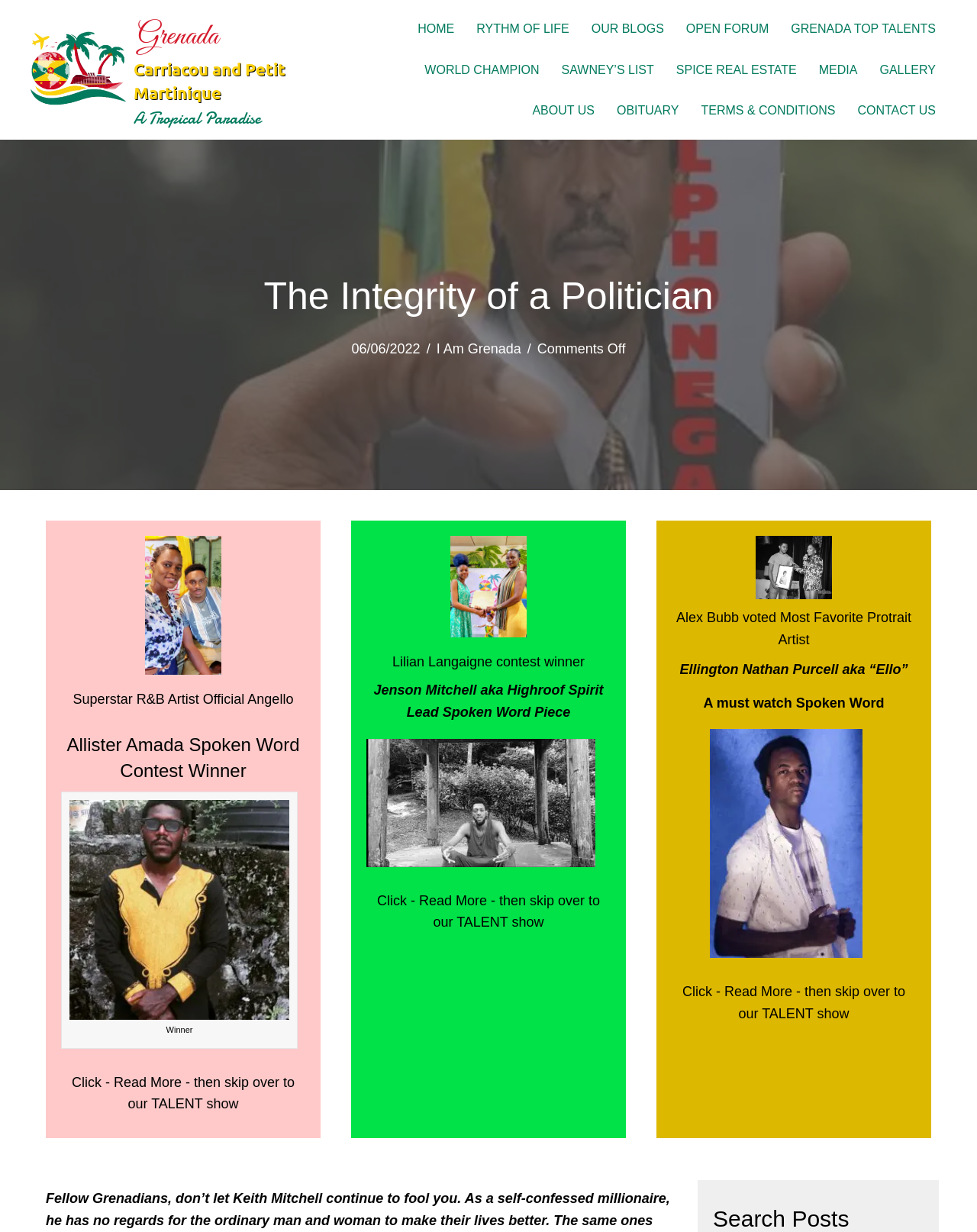Answer succinctly with a single word or phrase:
What type of content is featured on the webpage?

Talent show